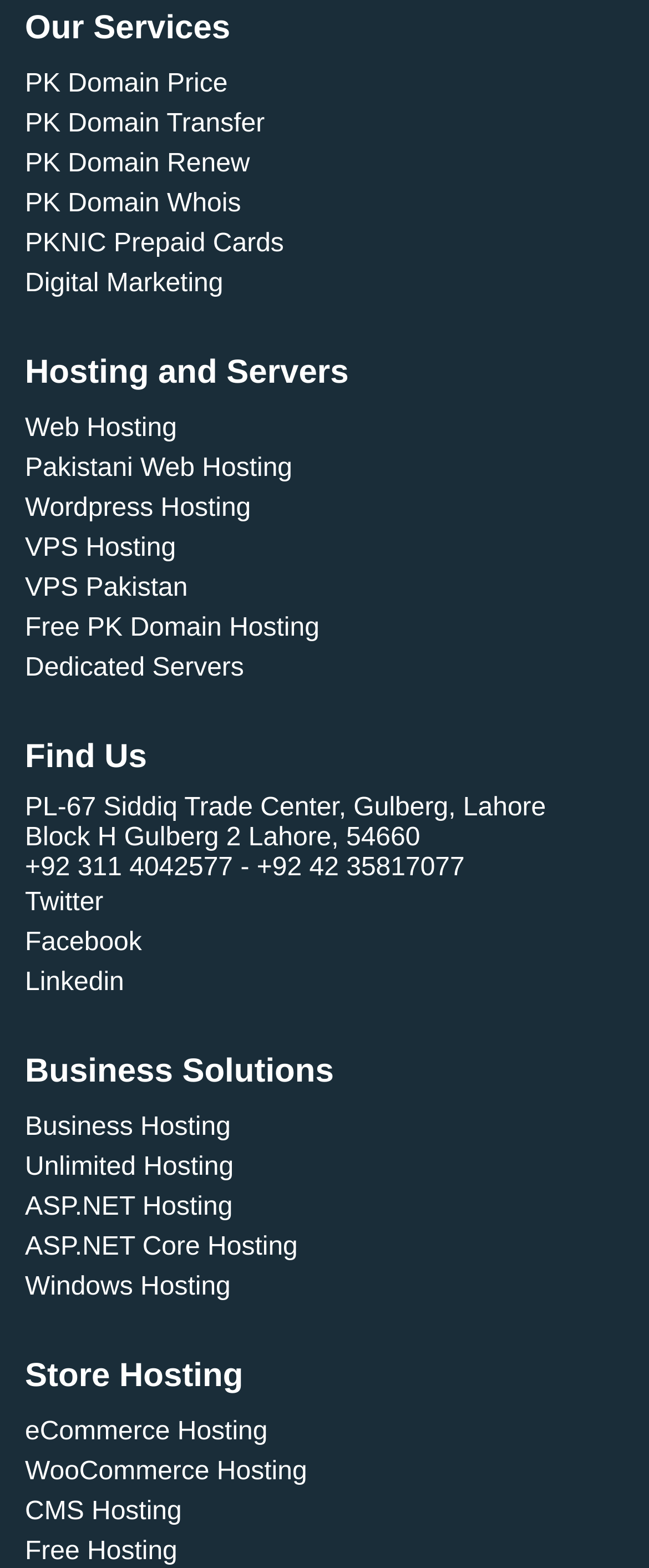Find the bounding box coordinates for the HTML element described in this sentence: "Facebook". Provide the coordinates as four float numbers between 0 and 1, in the format [left, top, right, bottom].

[0.038, 0.593, 0.219, 0.611]